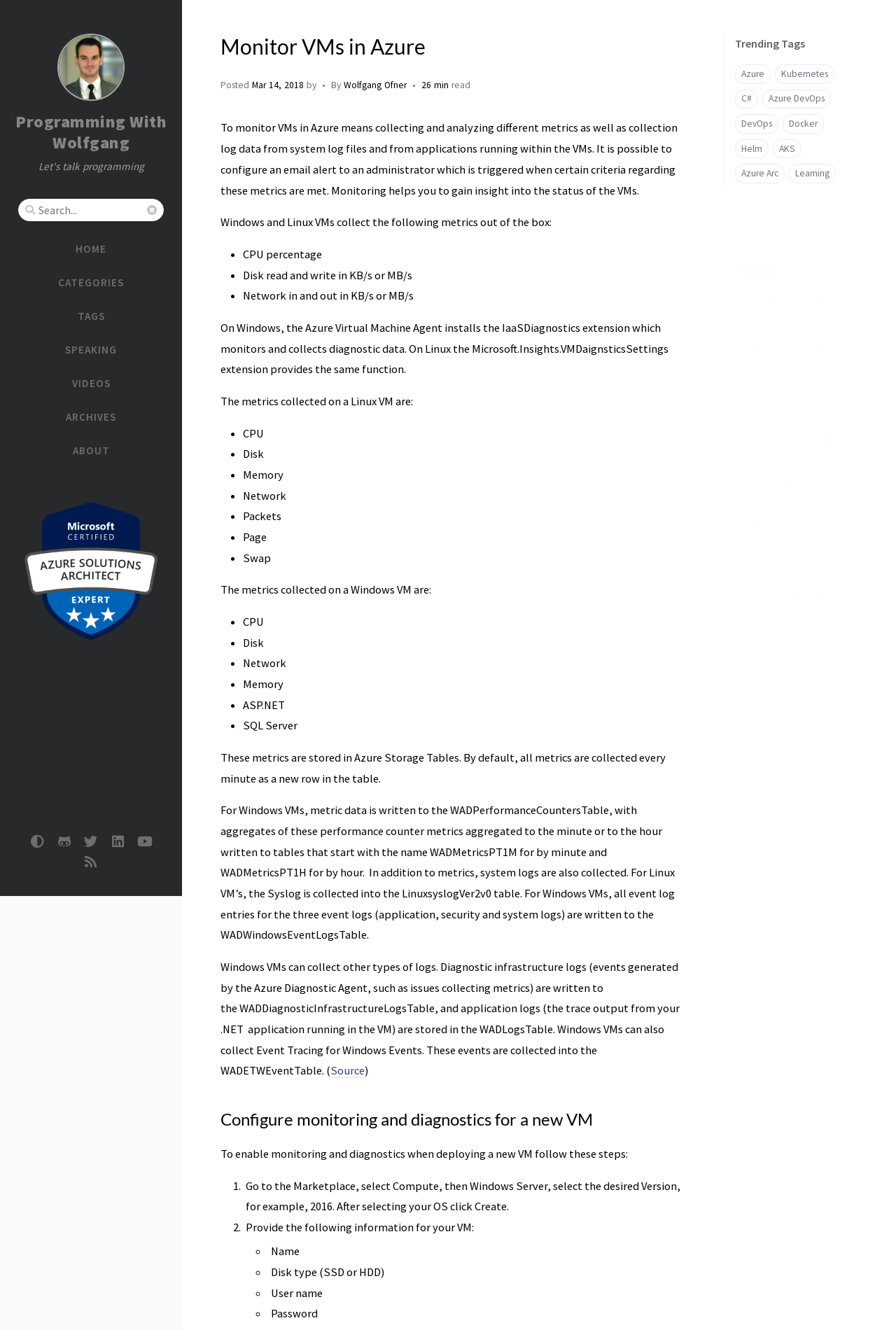Identify the bounding box coordinates of the clickable region required to complete the instruction: "Switch to a different mode". The coordinates should be given as four float numbers within the range of 0 and 1, i.e., [left, top, right, bottom].

[0.027, 0.625, 0.057, 0.64]